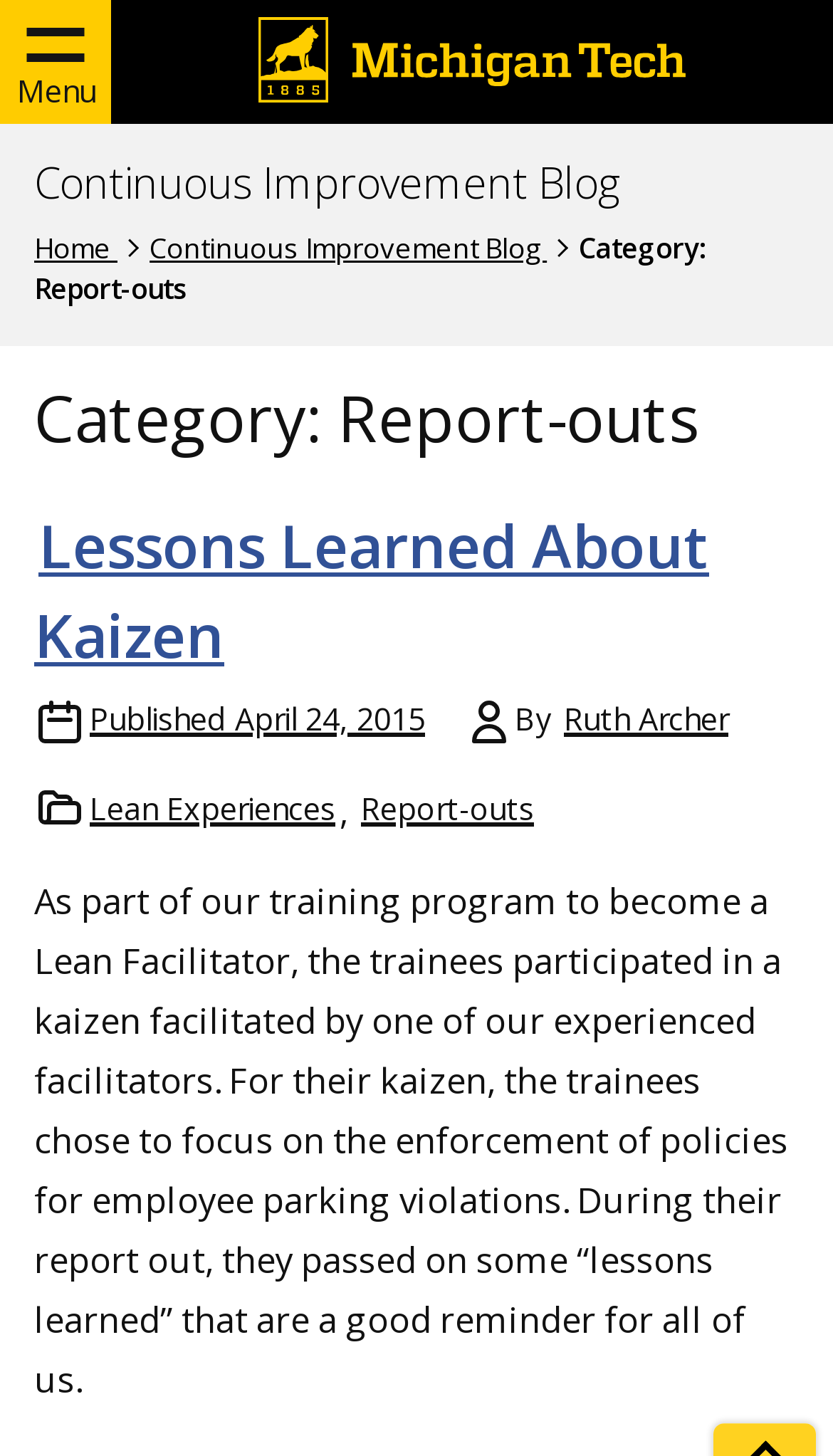What is the title of the first post?
Please provide a comprehensive answer based on the details in the screenshot.

I determined the answer by looking at the heading element with the text 'Lessons Learned About Kaizen', which is located below the category heading, indicating that it is the title of the first post.